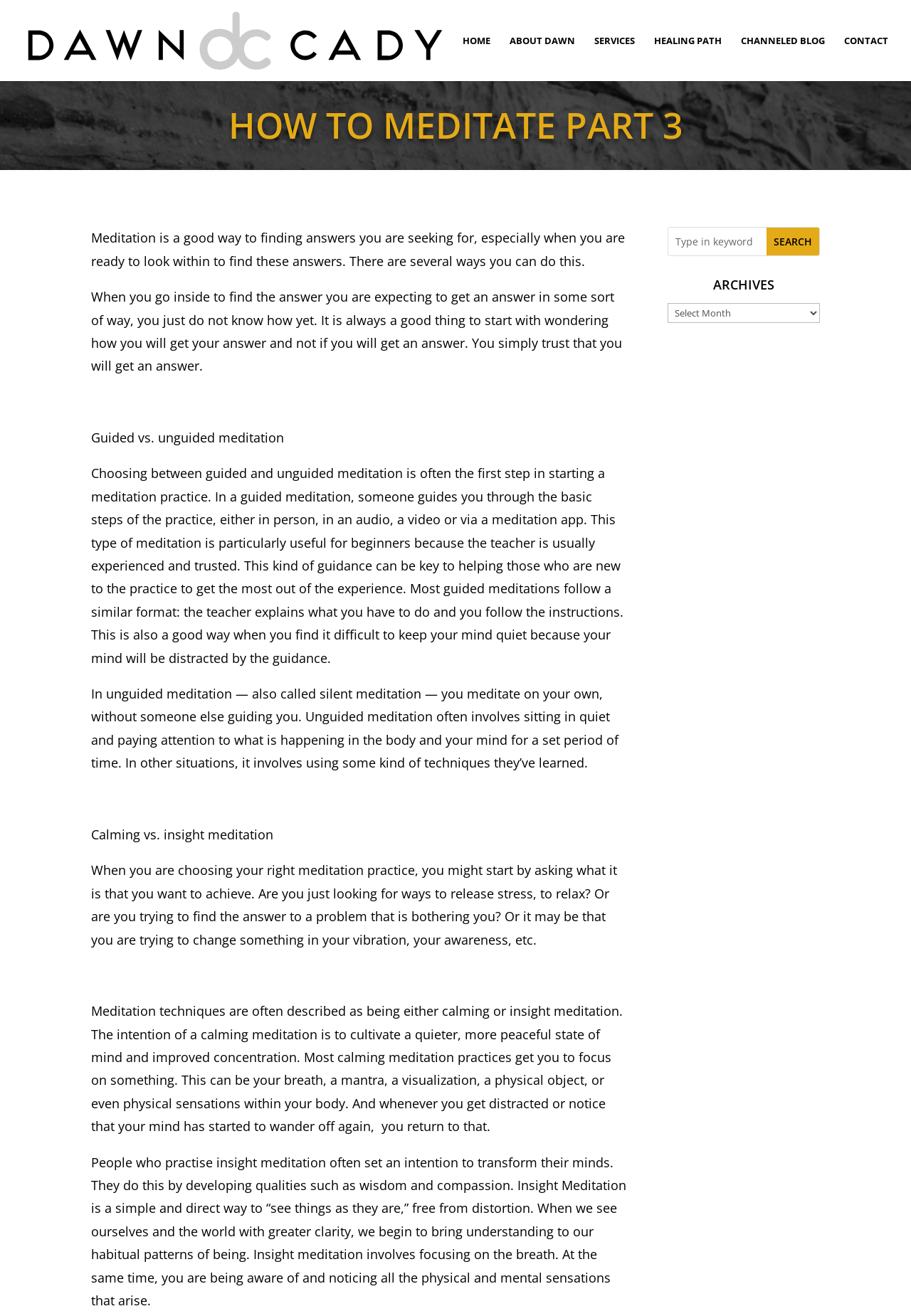Based on the element description And CAT B?, identify the bounding box coordinates for the UI element. The coordinates should be in the format (top-left x, top-left y, bottom-right x, bottom-right y) and within the 0 to 1 range.

None